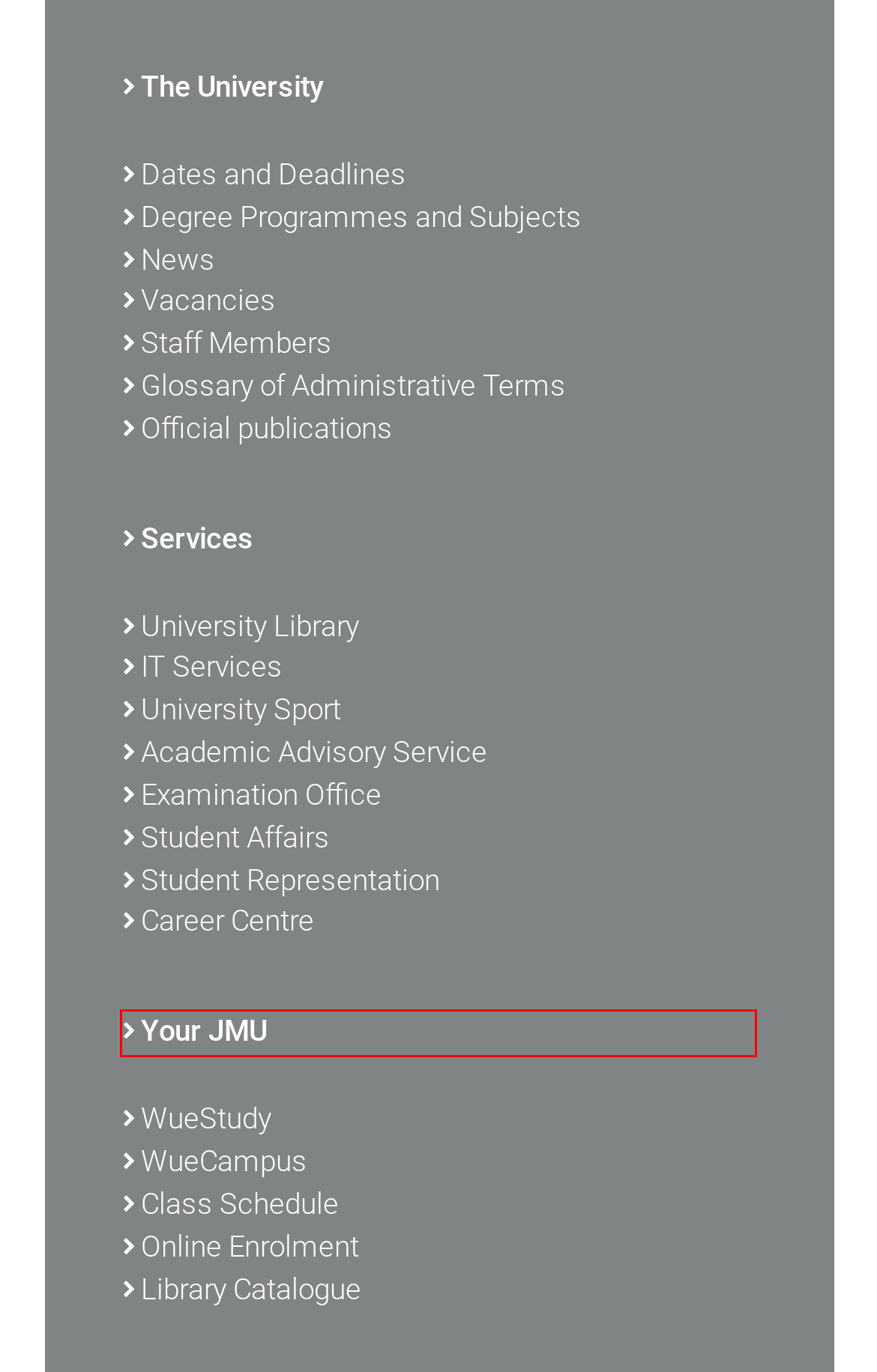Review the screenshot of a webpage that includes a red bounding box. Choose the webpage description that best matches the new webpage displayed after clicking the element within the bounding box. Here are the candidates:
A. Examination Office -
B. University Library - University Library
C. Online-Service -
D. Hochschulsport Würzburg
E. Glossary of Administrative Terms - Glossary of Administrative Terms
F. Vorlesungsverzeichnis -
G. Start OnlineService - Student Affairs
H. student's representation - student's representation

C